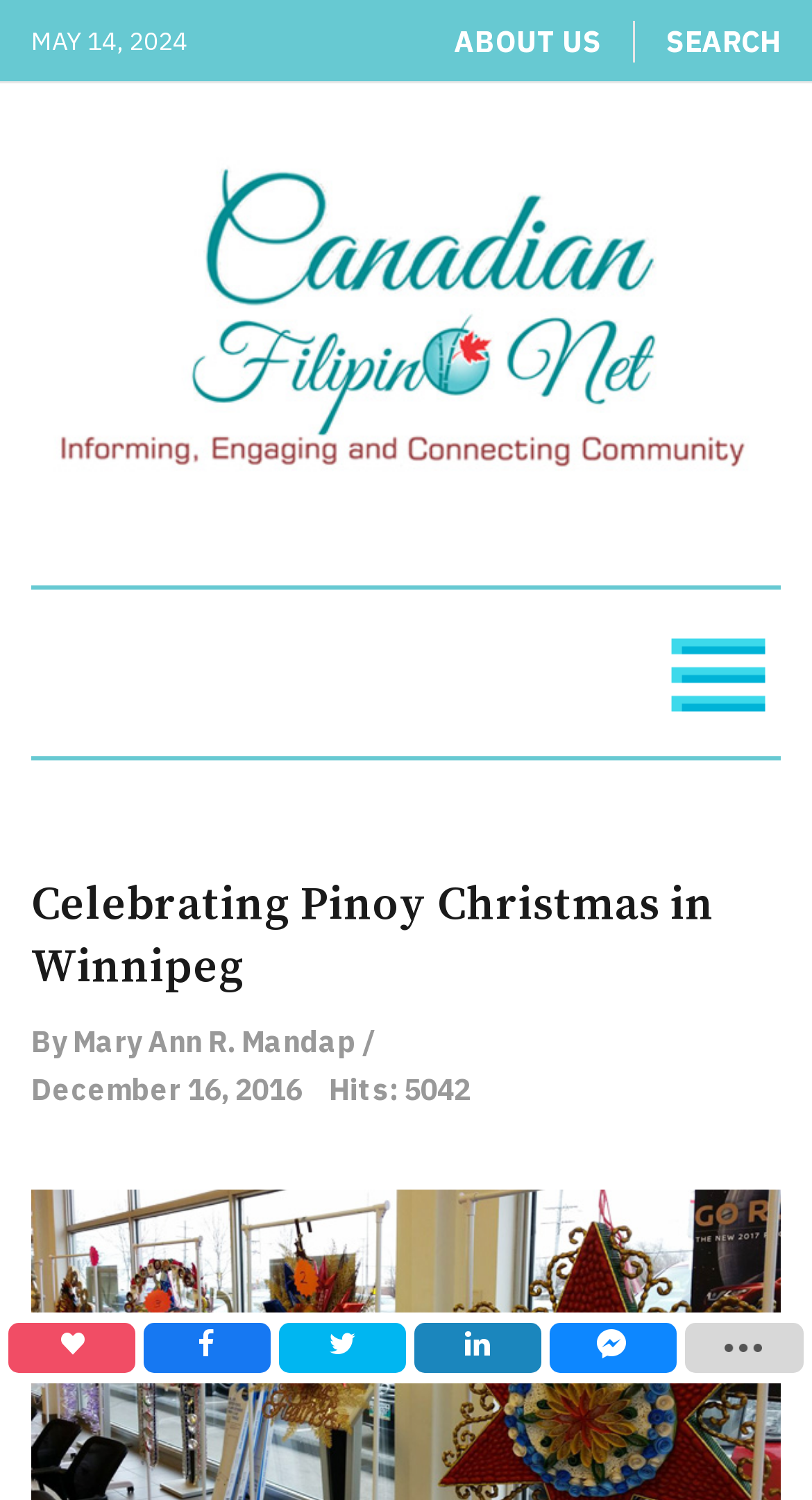Extract the main title from the webpage.

Celebrating Pinoy Christmas in Winnipeg